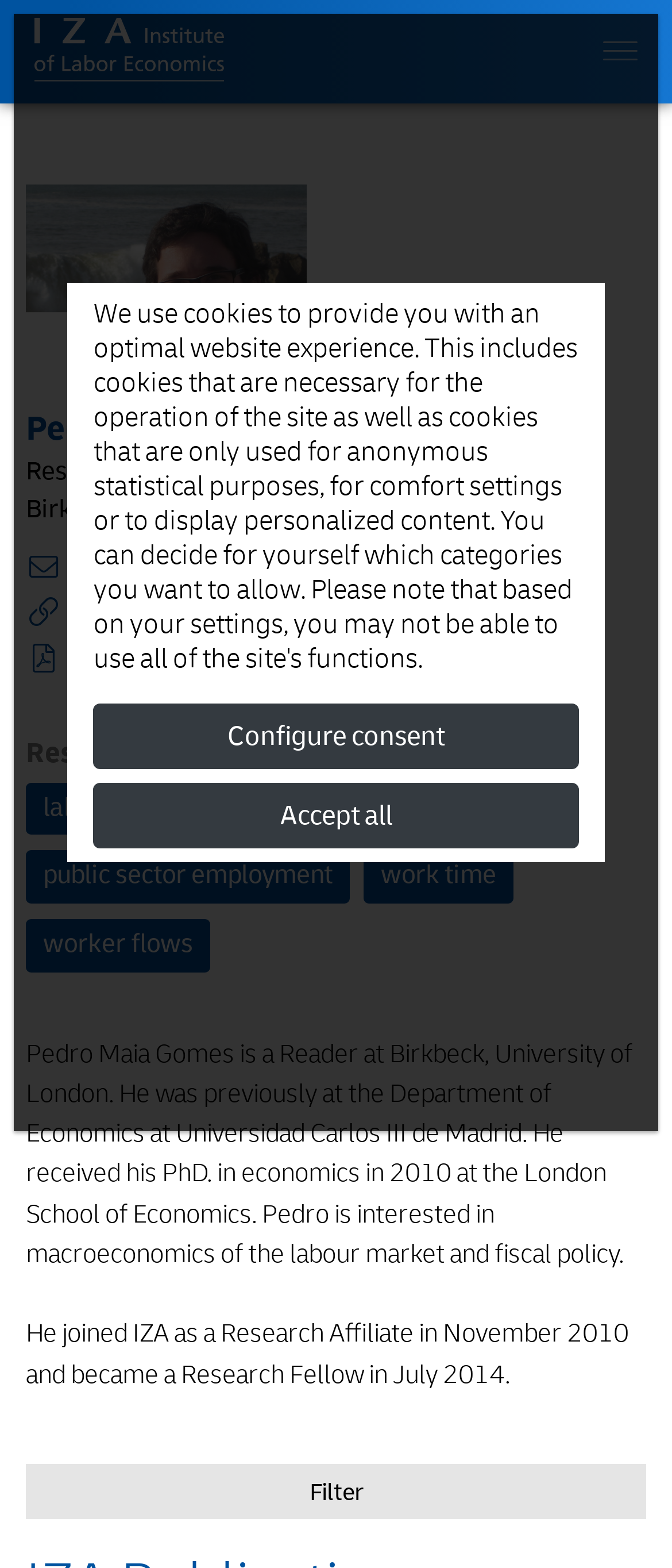Generate a detailed explanation of the webpage's features and information.

The webpage is about Pedro Maia Gomes, a Reader at Birkbeck, University of London. At the top left, there is a link and an image, likely a logo or a profile picture. On the top right, there is a button to toggle navigation. Below the navigation button, there is a section with the researcher's contact information, including an email address.

The main content of the webpage is divided into sections. The first section is headed "Research Interests" and lists several topics, including labor markets, macroeconomics, public sector employment, work time, and worker flows, each with a corresponding link. 

Below the research interests section, there is a brief biography of Pedro Maia Gomes, describing his academic background and research focus. The biography is followed by another section that mentions his affiliation with IZA as a Research Affiliate and Research Fellow.

At the bottom of the page, there is a section headed "Filter", and two buttons, "Configure consent" and "Accept all", likely related to cookie consent or data privacy settings.